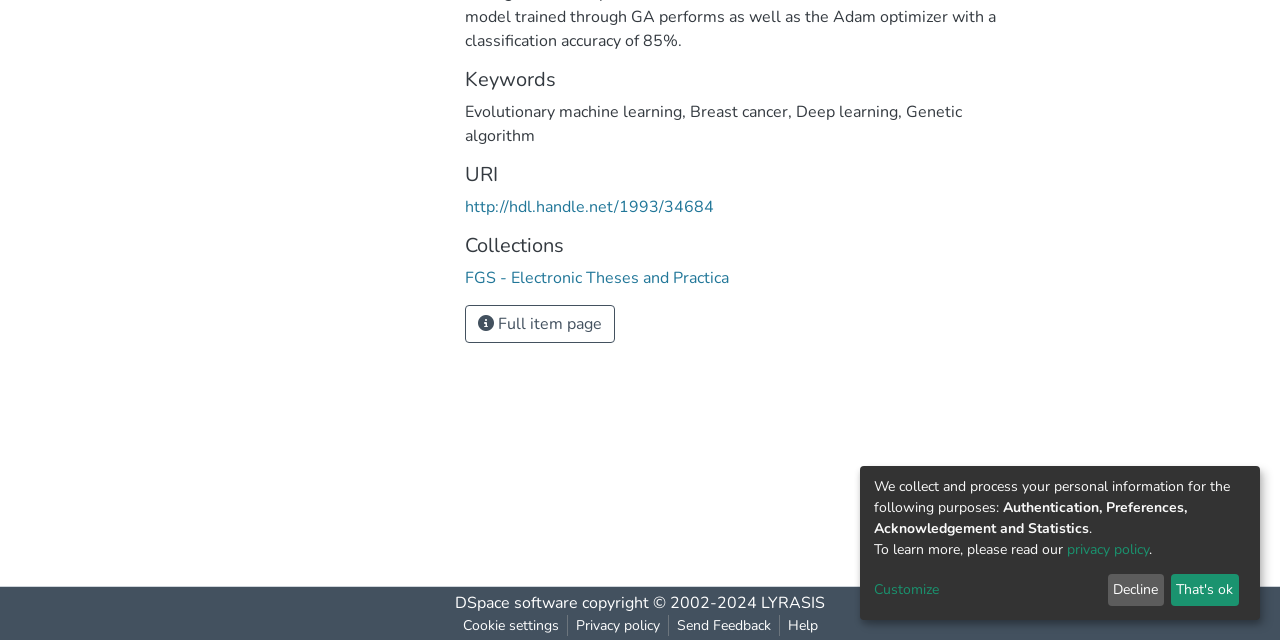Ascertain the bounding box coordinates for the UI element detailed here: "Customize". The coordinates should be provided as [left, top, right, bottom] with each value being a float between 0 and 1.

[0.683, 0.905, 0.86, 0.938]